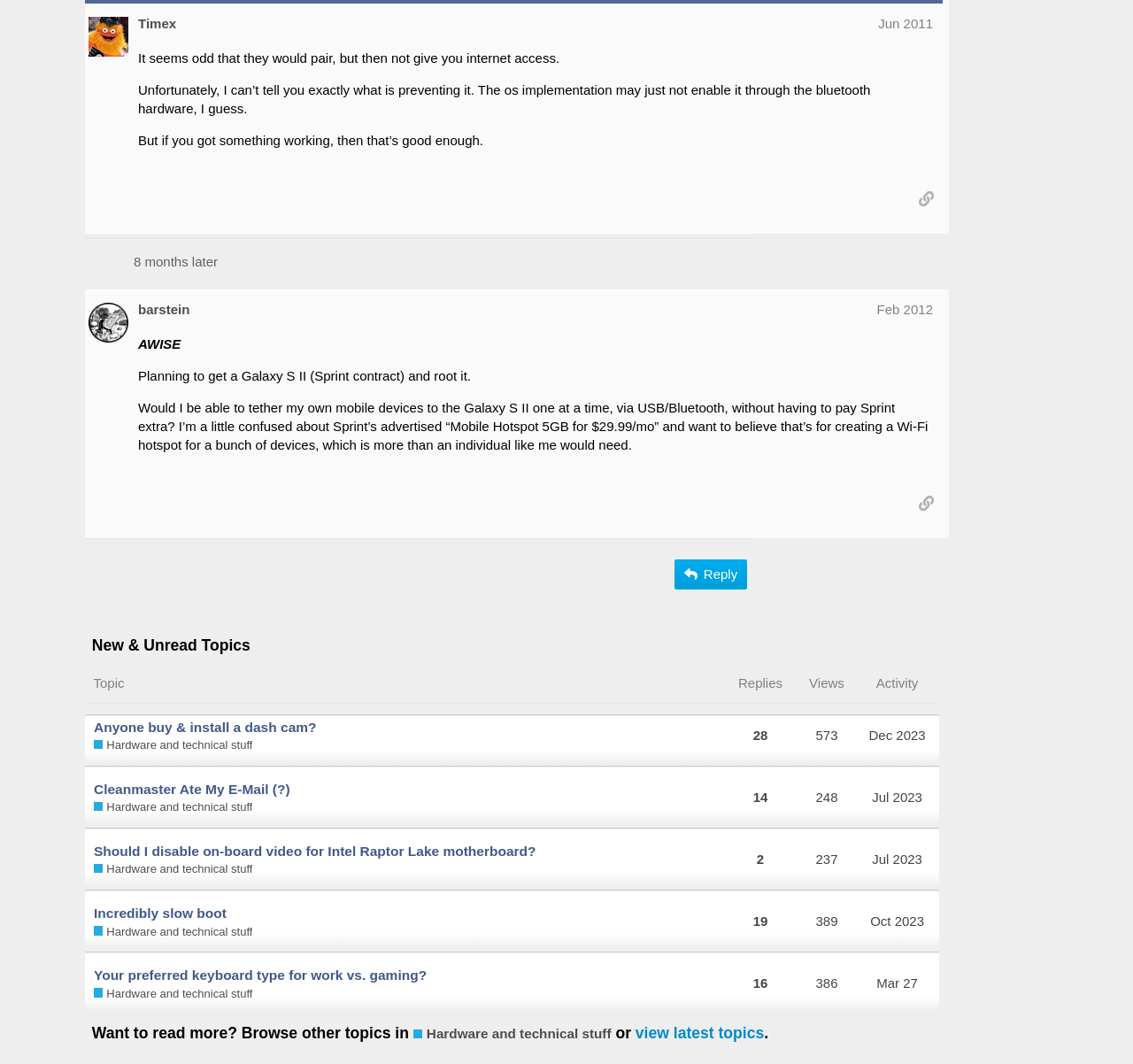What is the date of the post by @barstein?
Refer to the image and give a detailed answer to the question.

I found the answer by looking at the post by @barstein, which has a heading 'barstein Feb 2012' and a generic text 'Feb 13, 2012 11:31 am' below it.